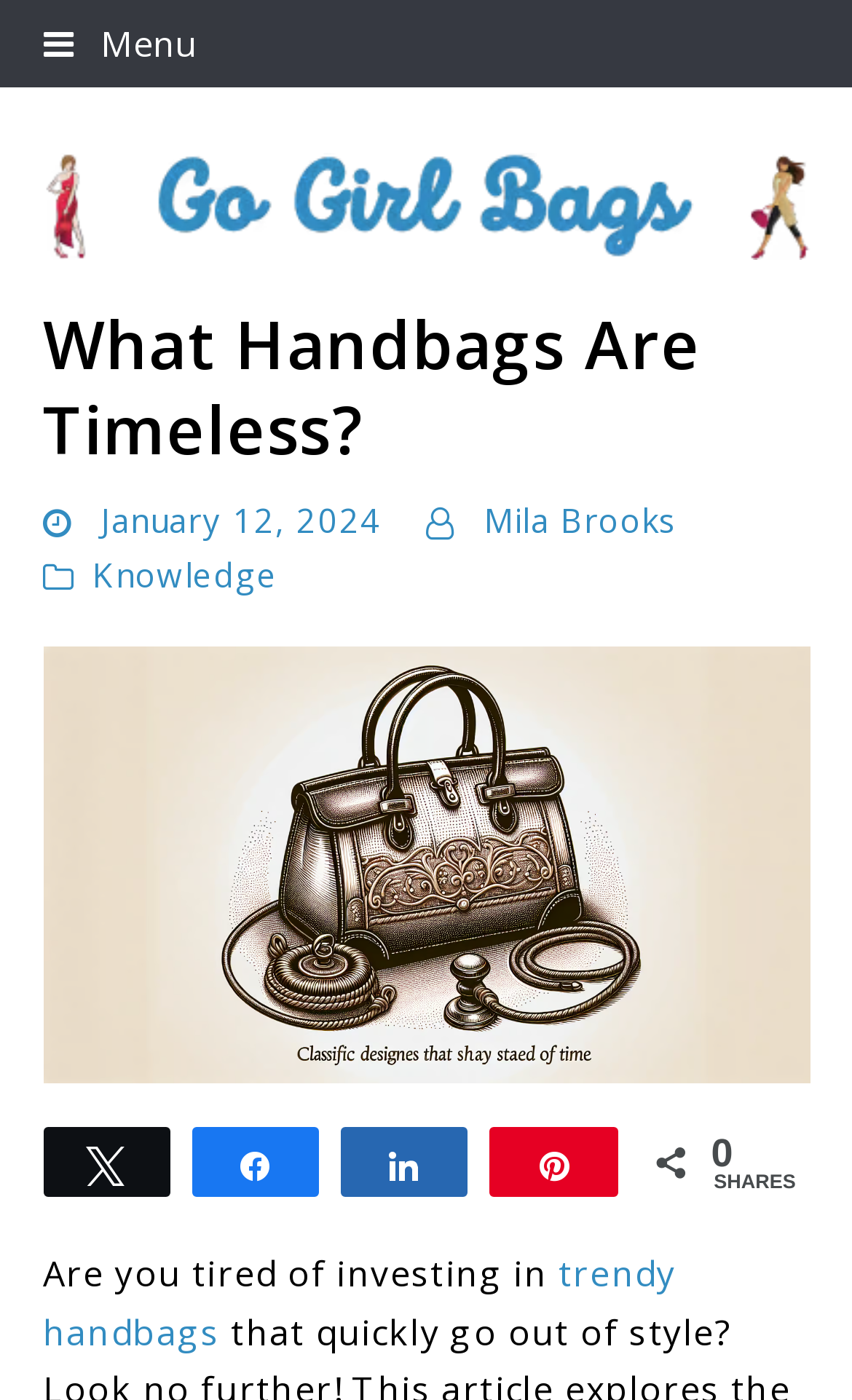Locate the bounding box coordinates of the UI element described by: "Mila Brooks". Provide the coordinates as four float numbers between 0 and 1, formatted as [left, top, right, bottom].

[0.568, 0.356, 0.796, 0.387]